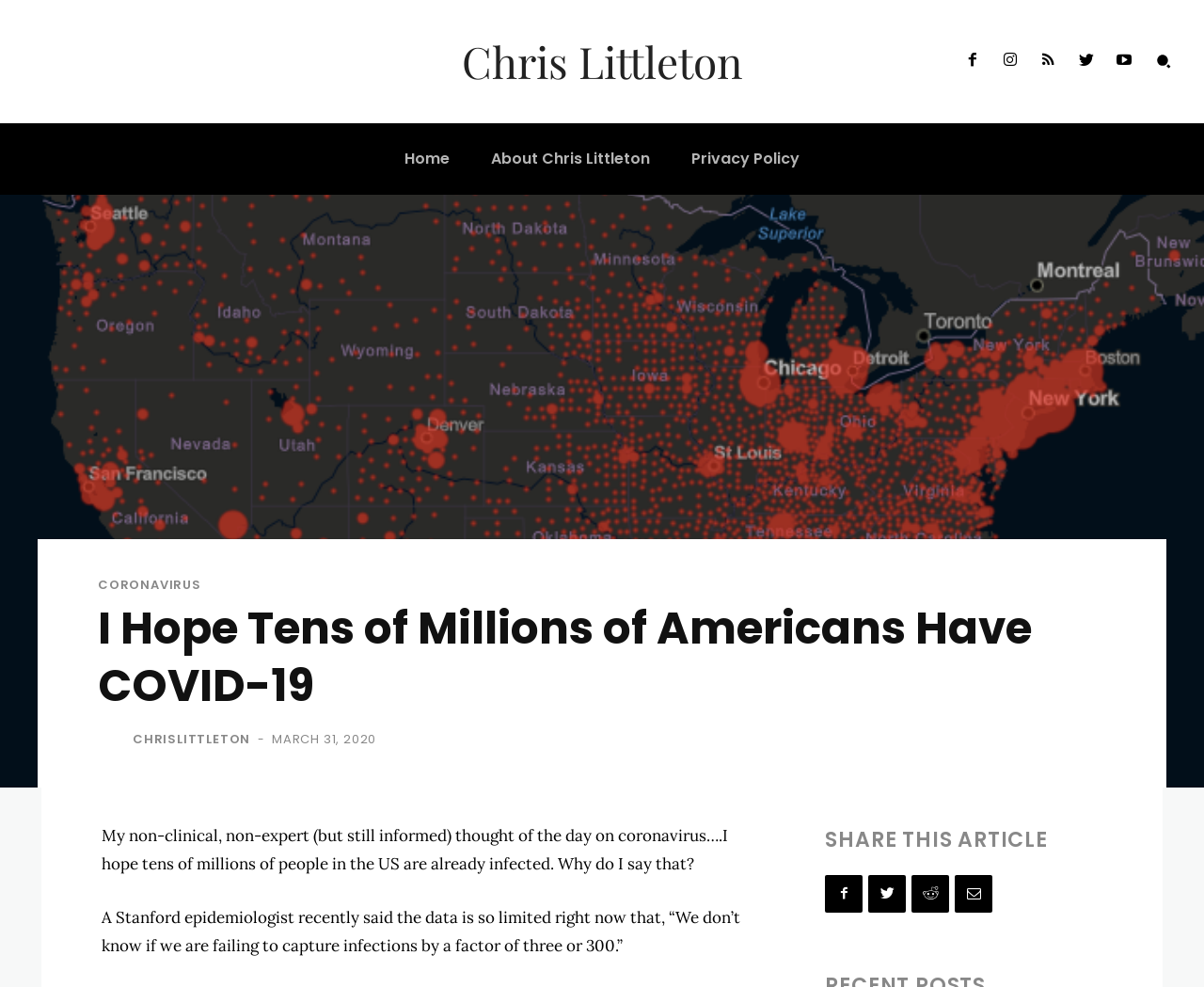Give a concise answer using only one word or phrase for this question:
What is the author's name?

Chris Littleton